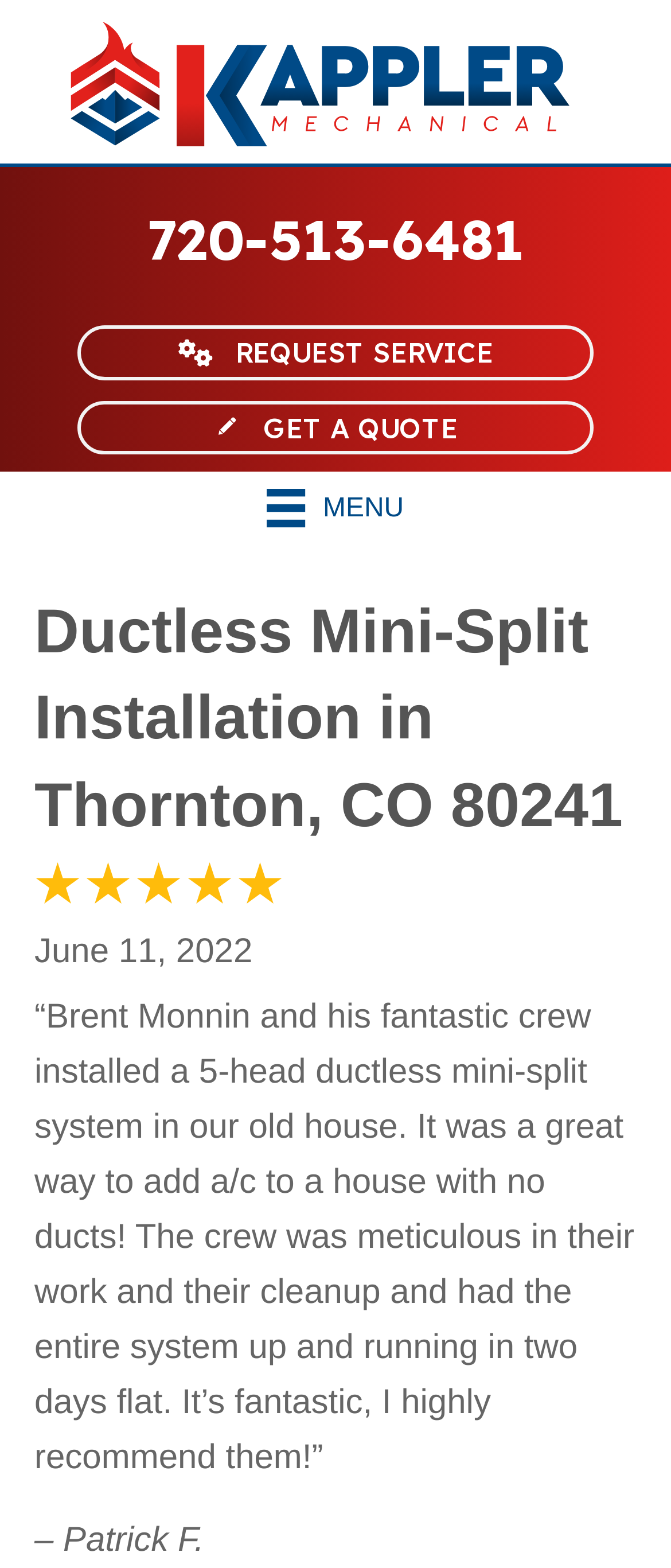Using the element description Menu, predict the bounding box coordinates for the UI element. Provide the coordinates in (top-left x, top-left y, bottom-right x, bottom-right y) format with values ranging from 0 to 1.

[0.372, 0.301, 0.628, 0.348]